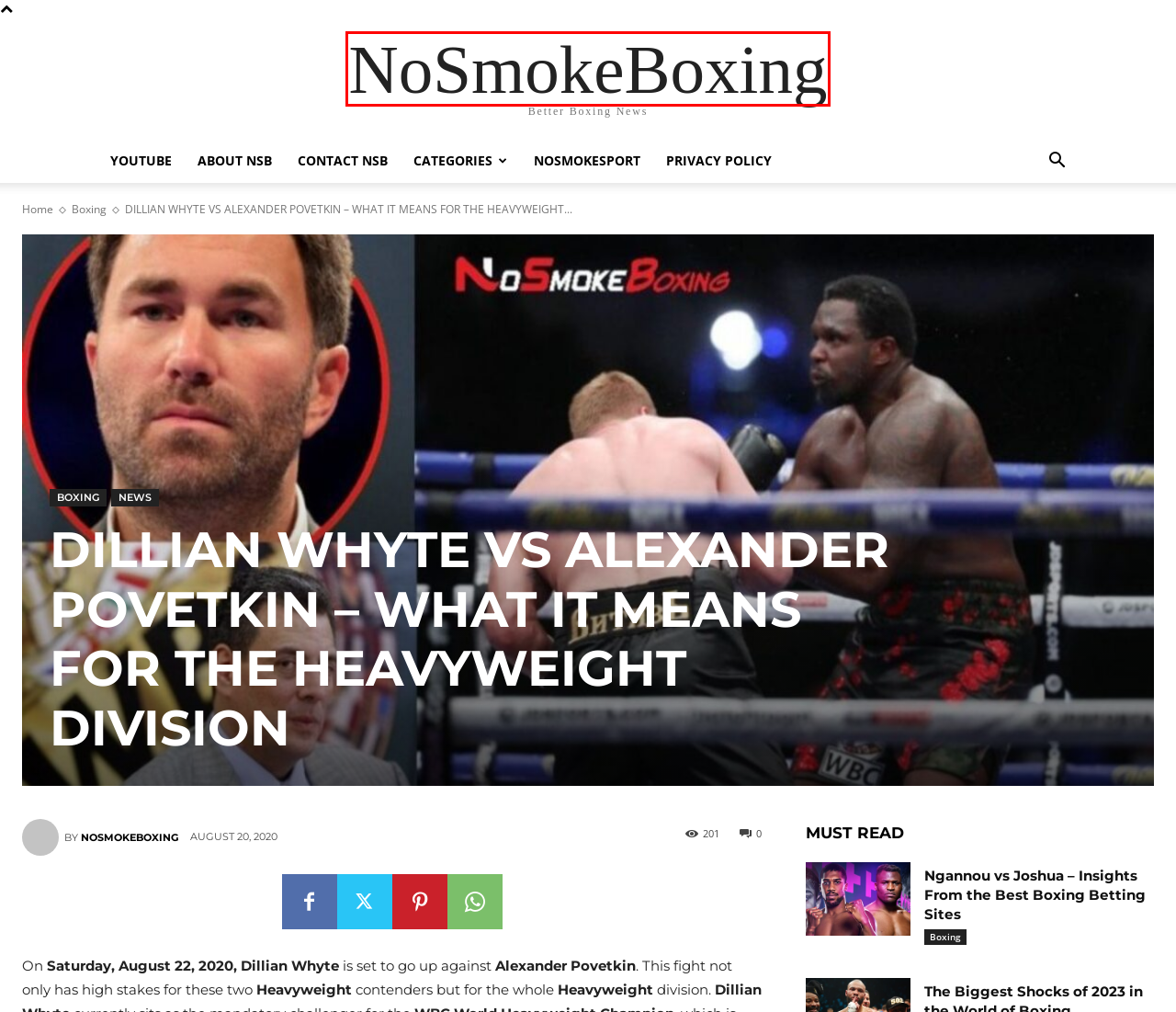Observe the screenshot of a webpage with a red bounding box highlighting an element. Choose the webpage description that accurately reflects the new page after the element within the bounding box is clicked. Here are the candidates:
A. Contact NSB - NoSmokeBoxing
B. Tyson Fury Archives - NoSmokeBoxing
C. Privacy Policy - NoSmokeBoxing
D. Better sport news, from Boxing, MMA, and Wrestling
E. About Us - NoSmokeBoxing
F. NoSmokeBoxing - NoSmokeBoxing
G. Boxing Archives - NoSmokeBoxing
H. Ngannou Vs Joshua - Insights From The Best Boxing Betting Sites - NoSmokeBoxing

F